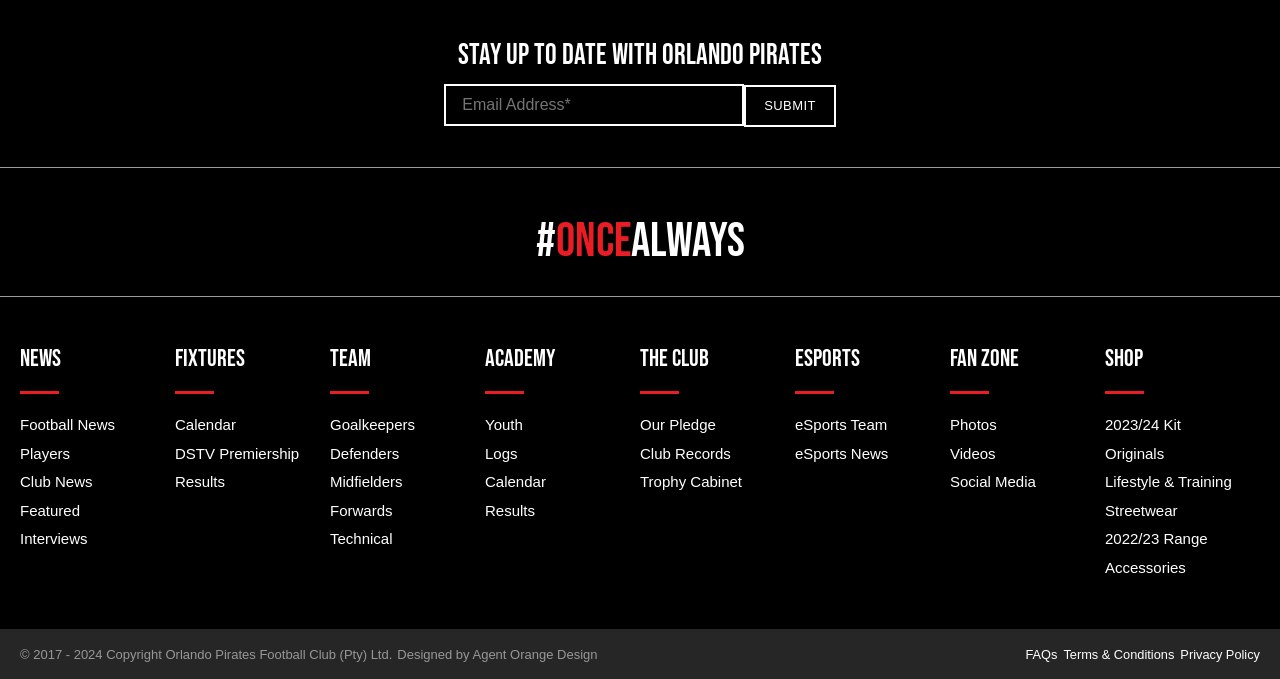Using the webpage screenshot, find the UI element described by Be a good conversationalist. Provide the bounding box coordinates in the format (top-left x, top-left y, bottom-right x, bottom-right y), ensuring all values are floating point numbers between 0 and 1.

None